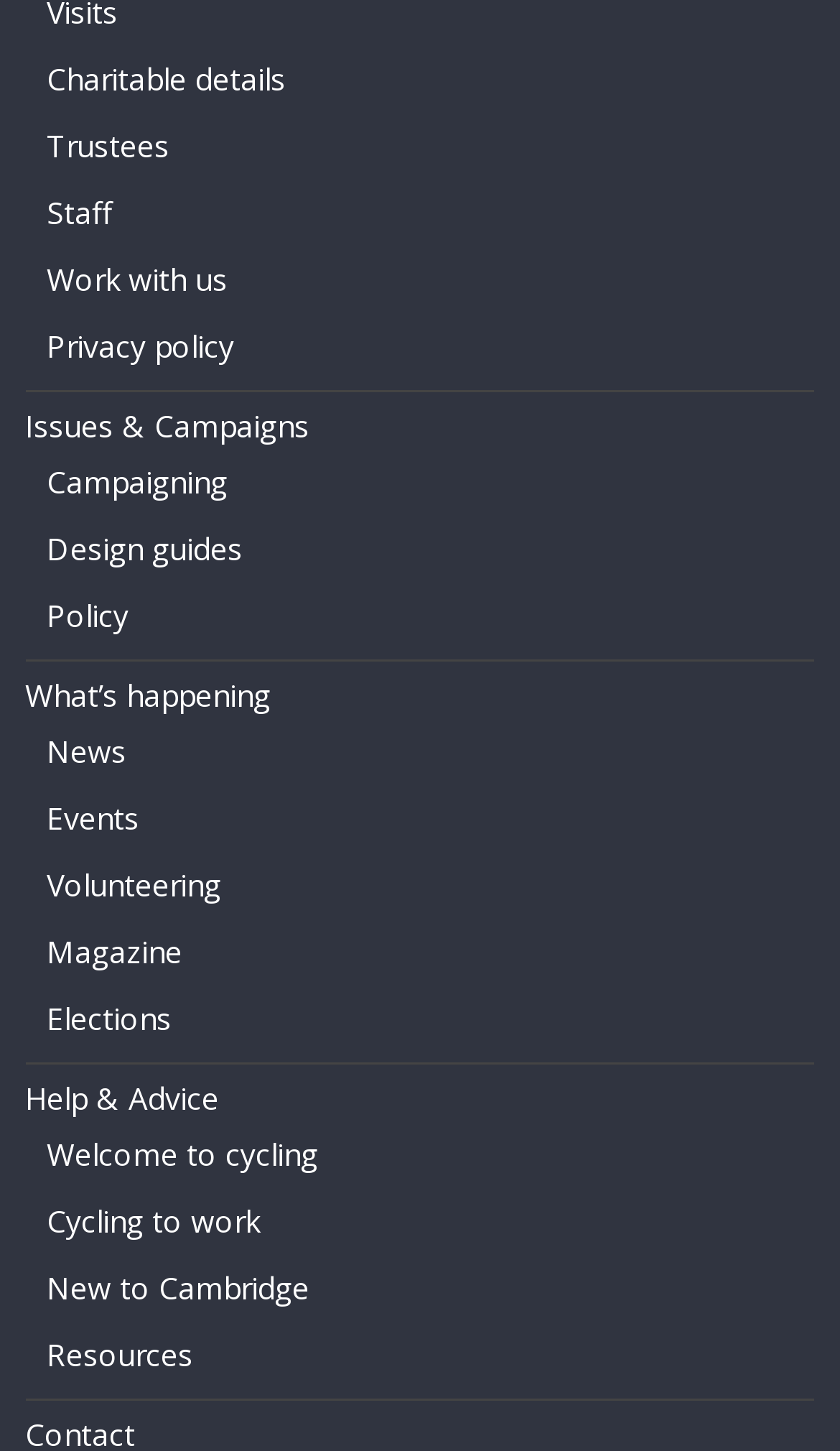Reply to the question with a single word or phrase:
How many sections are there in the webpage?

4